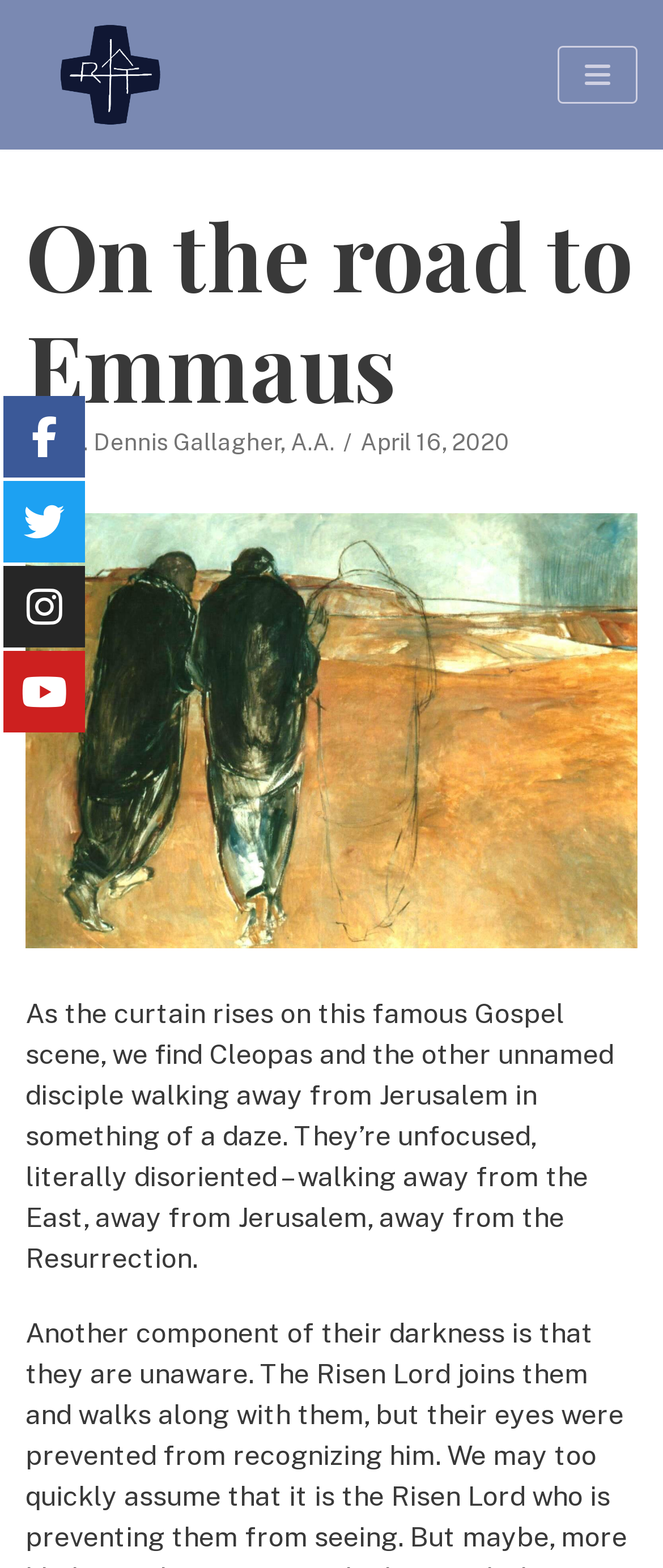Determine the bounding box coordinates in the format (top-left x, top-left y, bottom-right x, bottom-right y). Ensure all values are floating point numbers between 0 and 1. Identify the bounding box of the UI element described by: Navigation Menu

[0.841, 0.029, 0.961, 0.066]